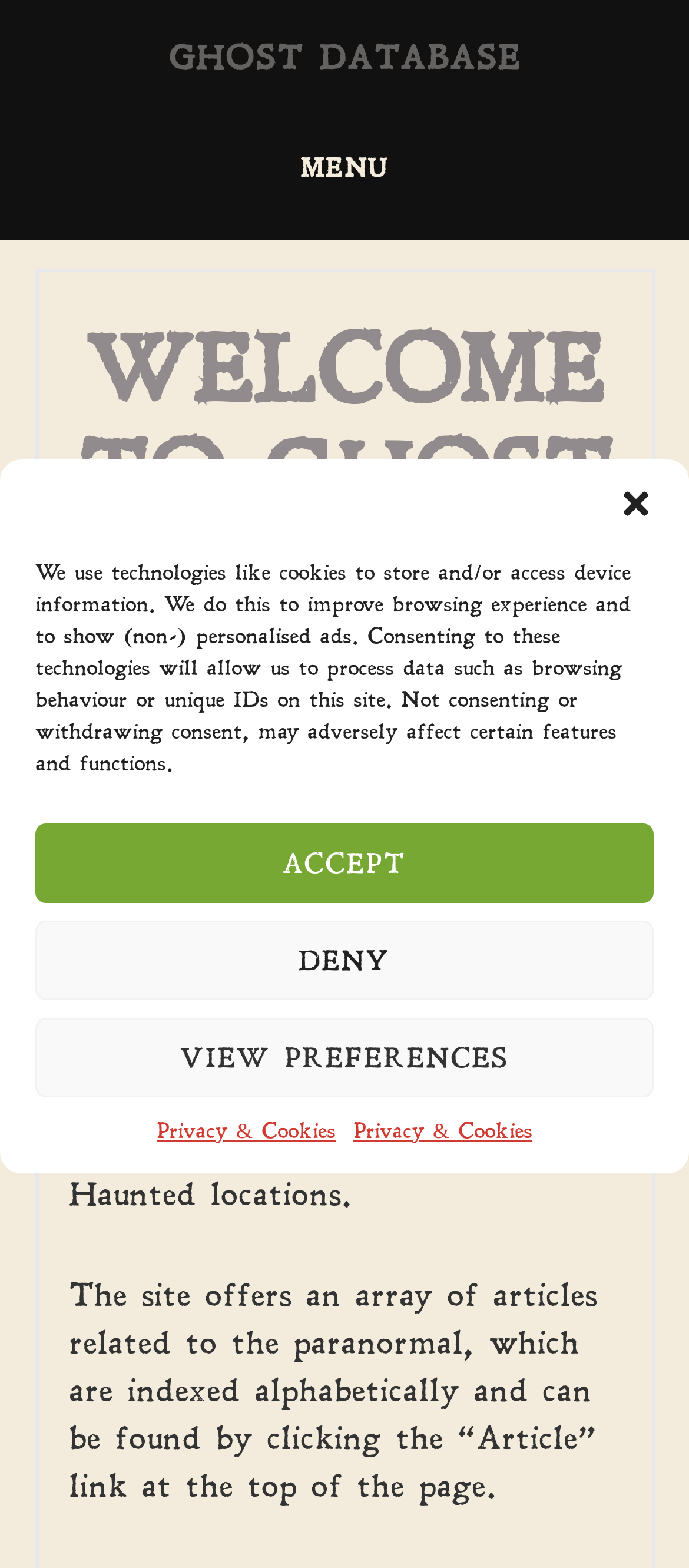Determine the bounding box for the UI element as described: "Privacy & Cookies". The coordinates should be represented as four float numbers between 0 and 1, formatted as [left, top, right, bottom].

[0.227, 0.711, 0.487, 0.731]